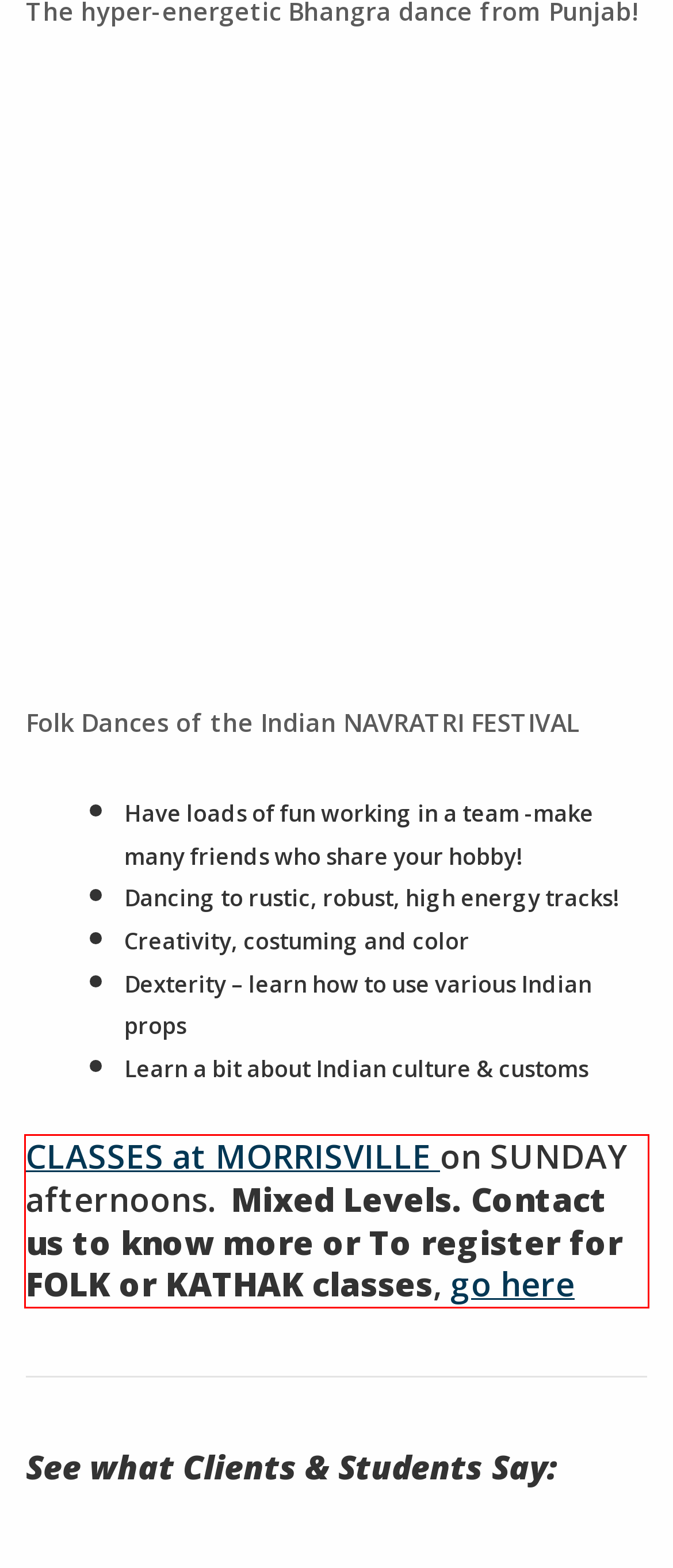Identify and transcribe the text content enclosed by the red bounding box in the given screenshot.

CLASSES at MORRISVILLE on SUNDAY afternoons. Mixed Levels. Contact us to know more or To register for FOLK or KATHAK classes, go here